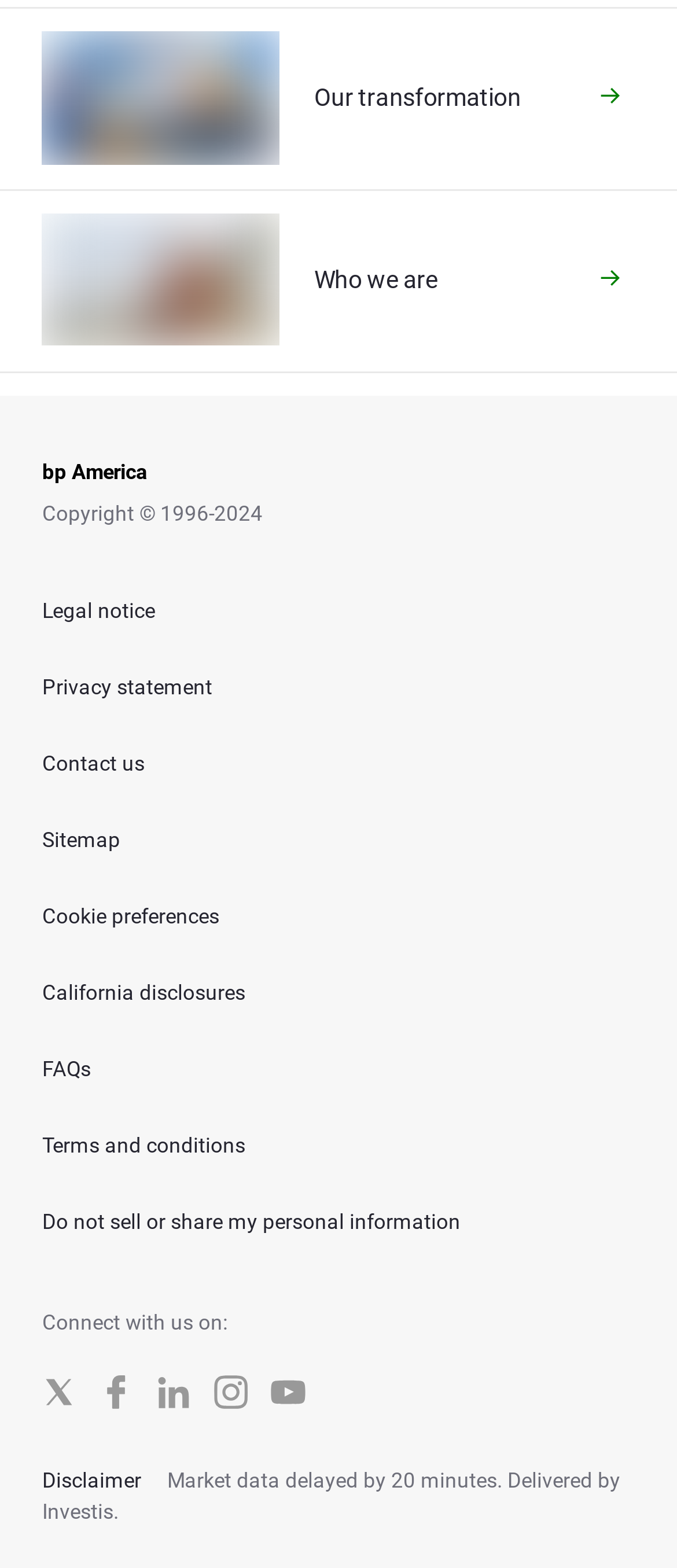Determine the bounding box coordinates of the target area to click to execute the following instruction: "Read legal notice."

[0.062, 0.376, 0.229, 0.403]